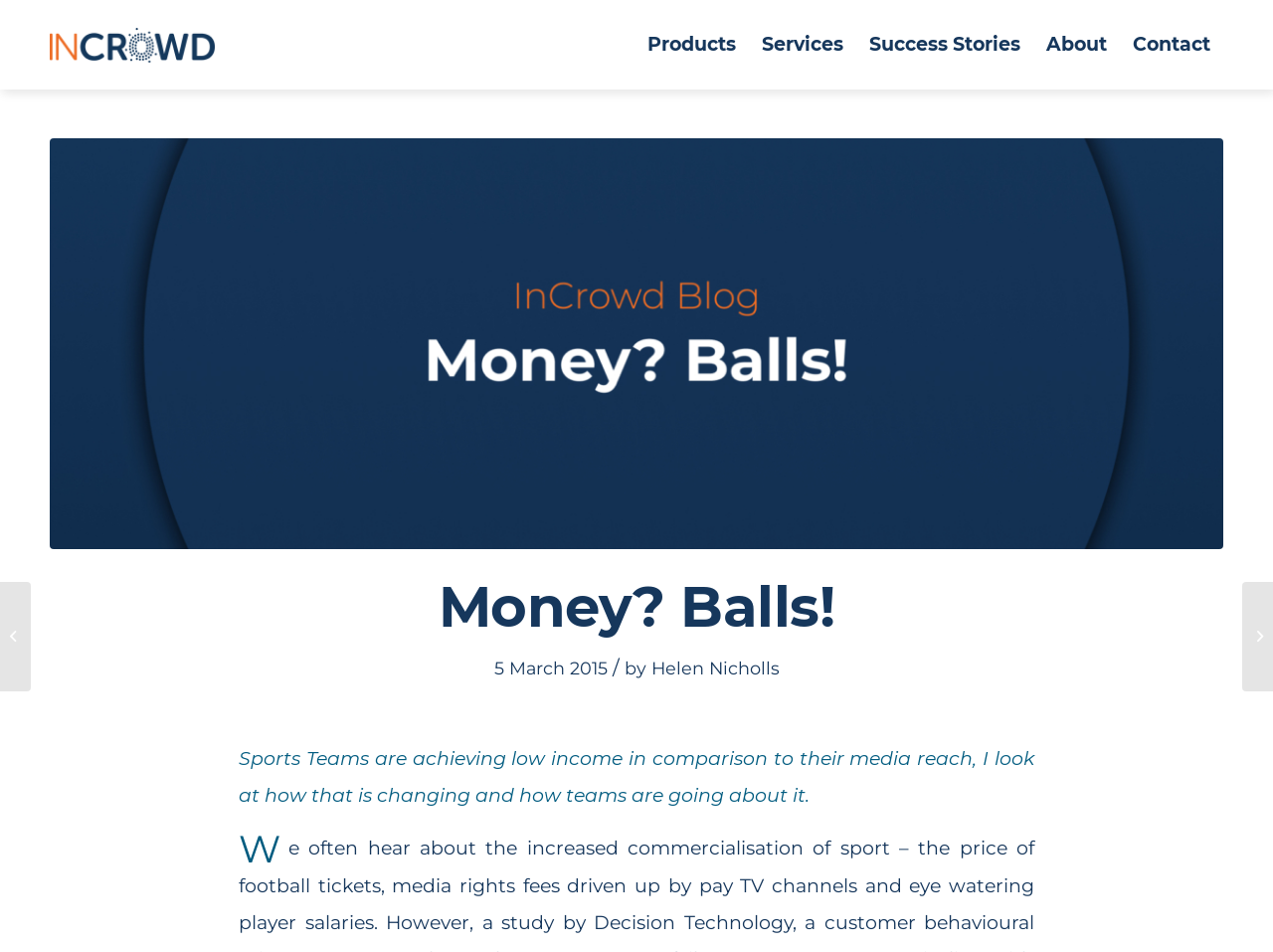Please identify the bounding box coordinates of the area I need to click to accomplish the following instruction: "Go to Products".

[0.498, 0.001, 0.588, 0.093]